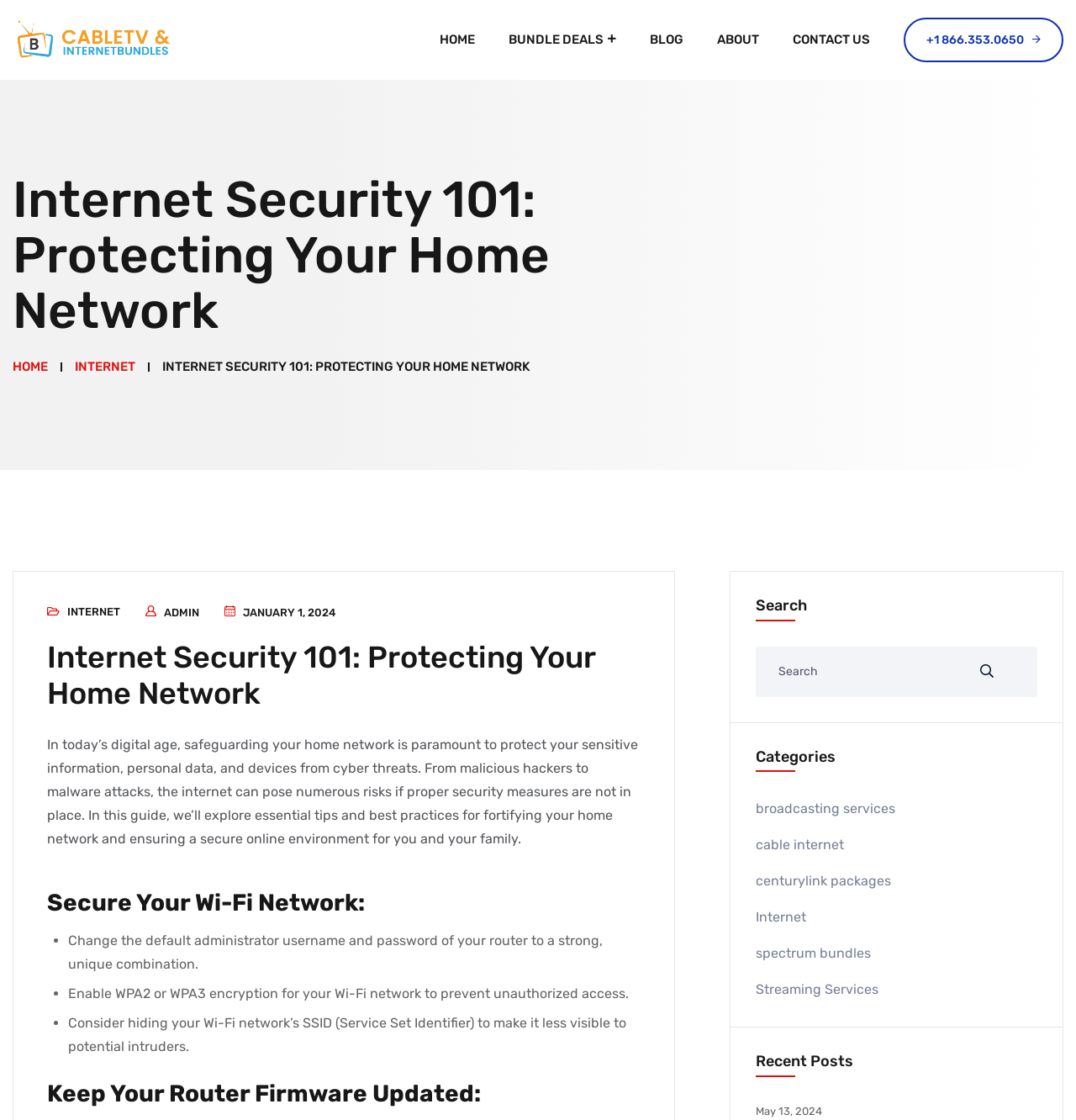Based on the element description: "broadcasting services", identify the UI element and provide its bounding box coordinates. Use four float numbers between 0 and 1, [left, top, right, bottom].

[0.703, 0.715, 0.832, 0.729]